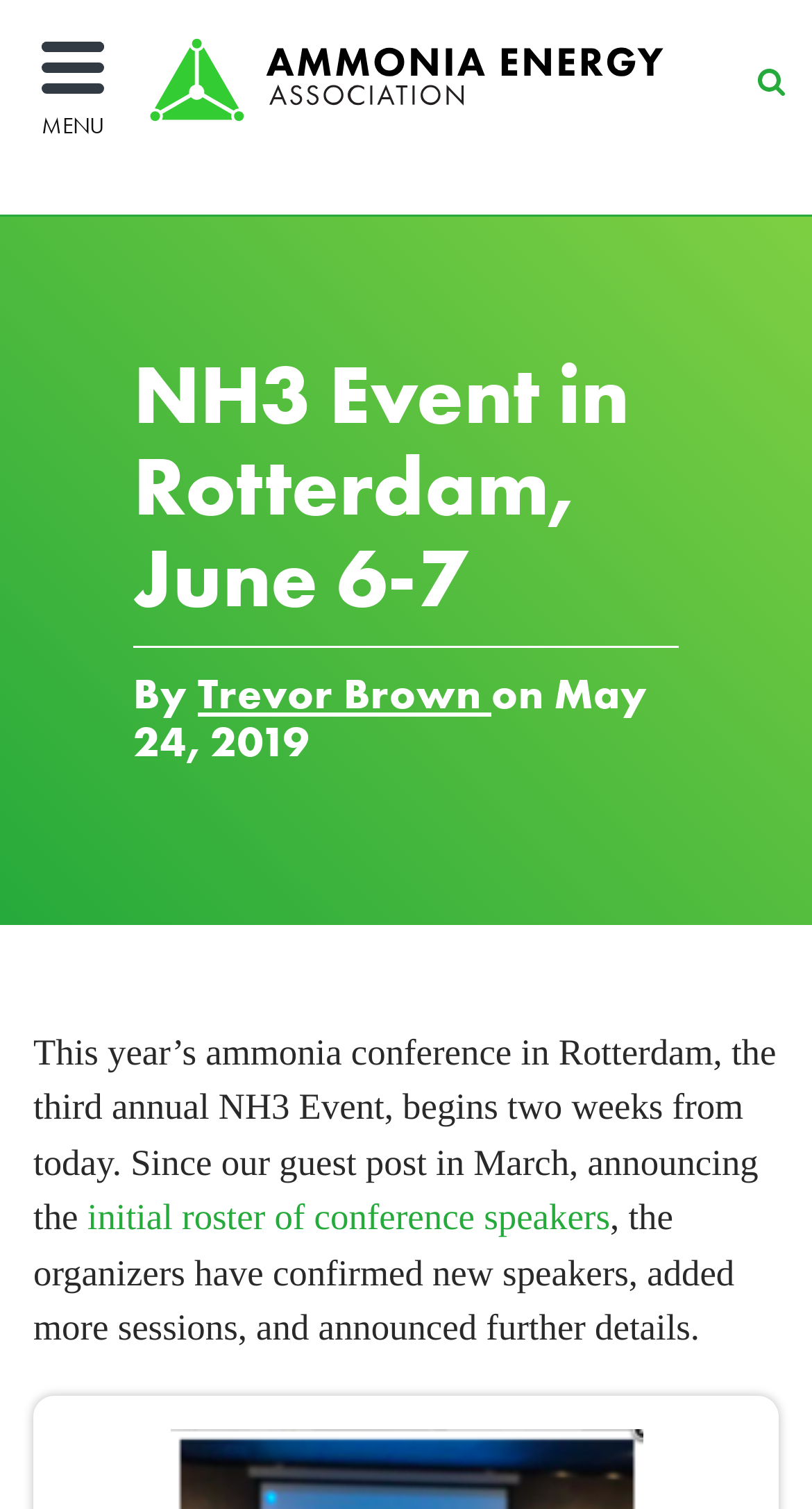What is the date of the NH3 Event?
Based on the screenshot, provide your answer in one word or phrase.

June 6-7